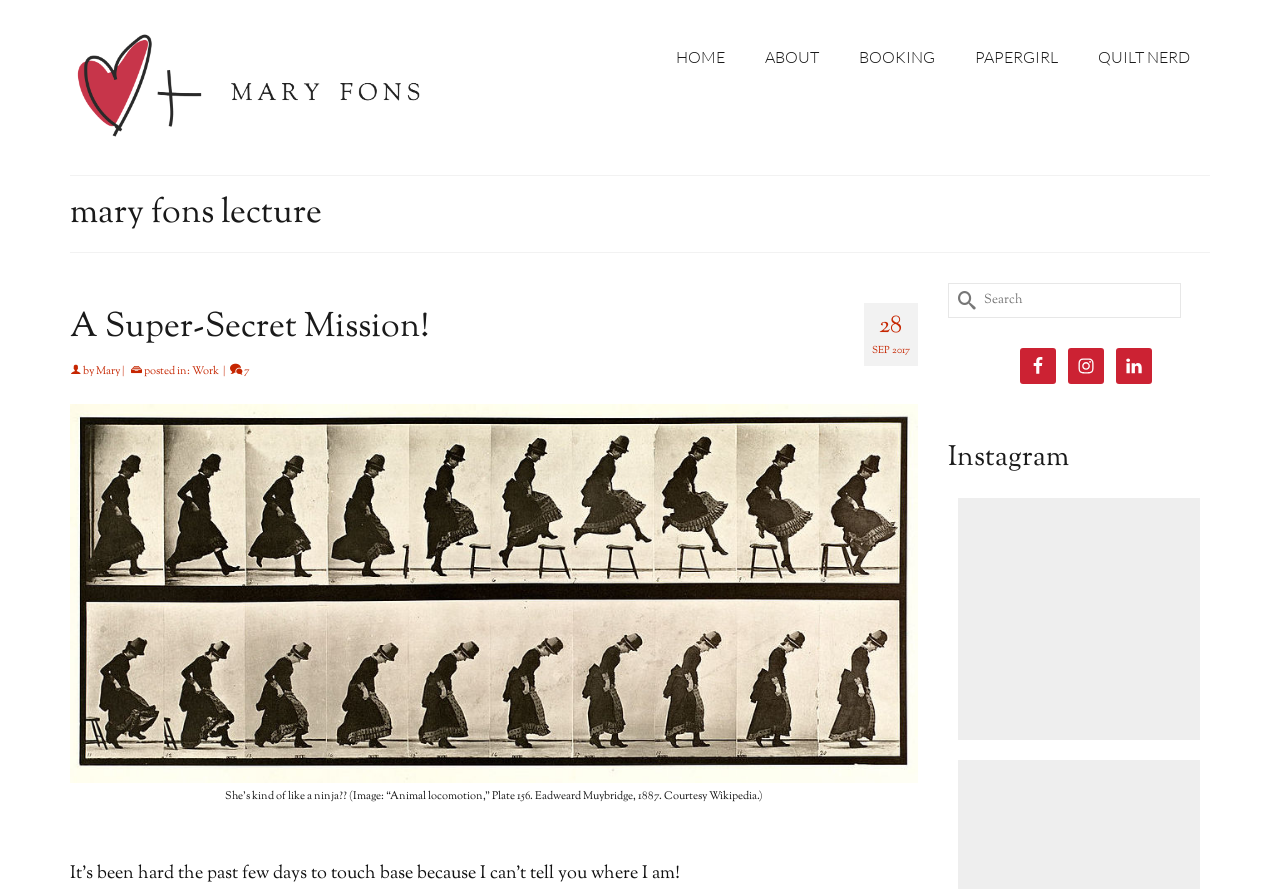What is the image description in the lecture?
With the help of the image, please provide a detailed response to the question.

The image description in the lecture can be found in the figcaption element with the text 'She’s kind of like a ninja?? (Image: “Animal locomotion,” Plate 156. Eadweard Muybridge, 1887. Courtesy Wikipedia.)' which is a child element of the figure element.